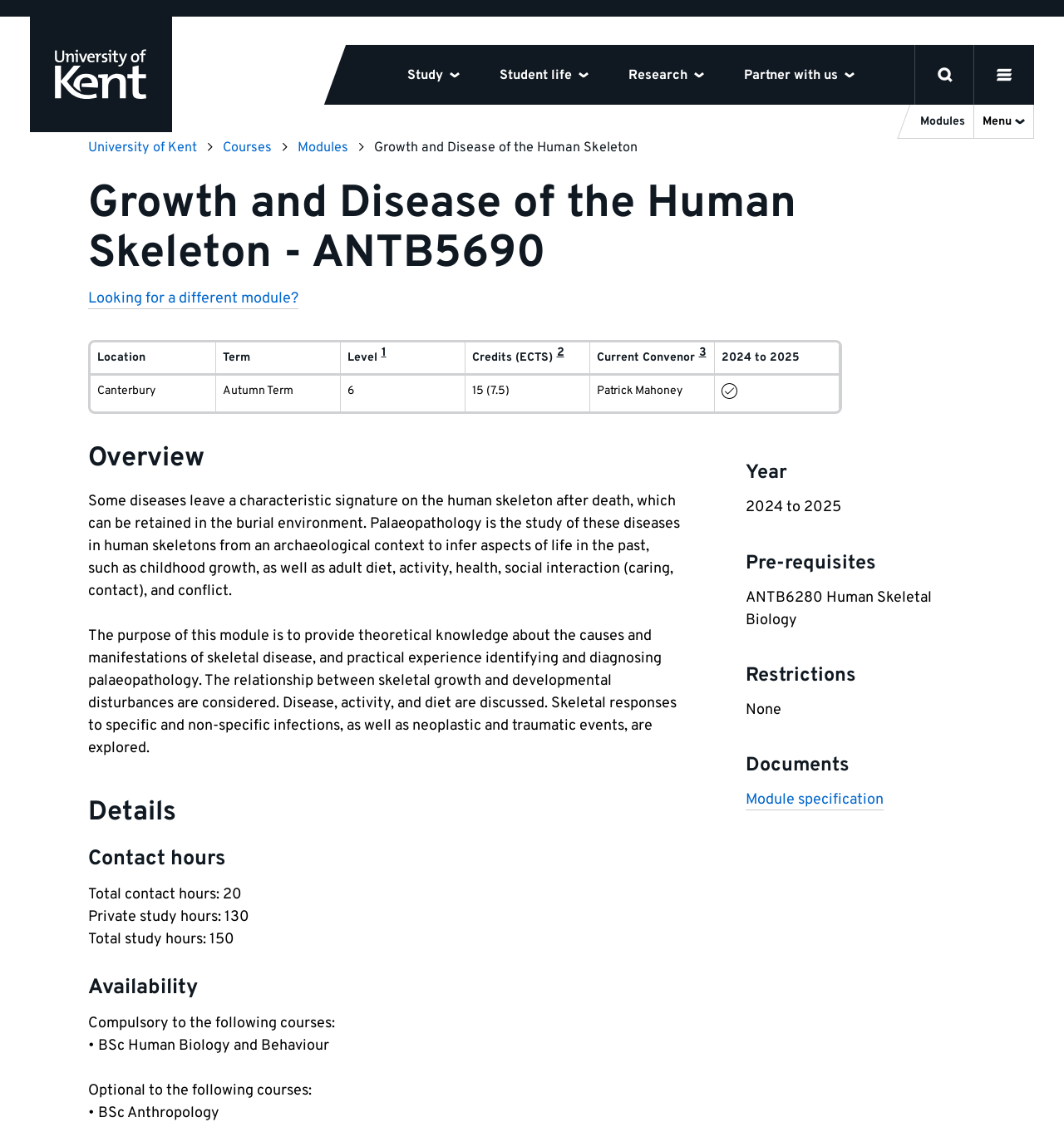What is the prerequisite for this module?
Provide a detailed and extensive answer to the question.

The prerequisite for this module can be found in the 'Key information' section, where it is listed as 'ANTB6280 Human Skeletal Biology' under the 'Pre-requisites' heading.